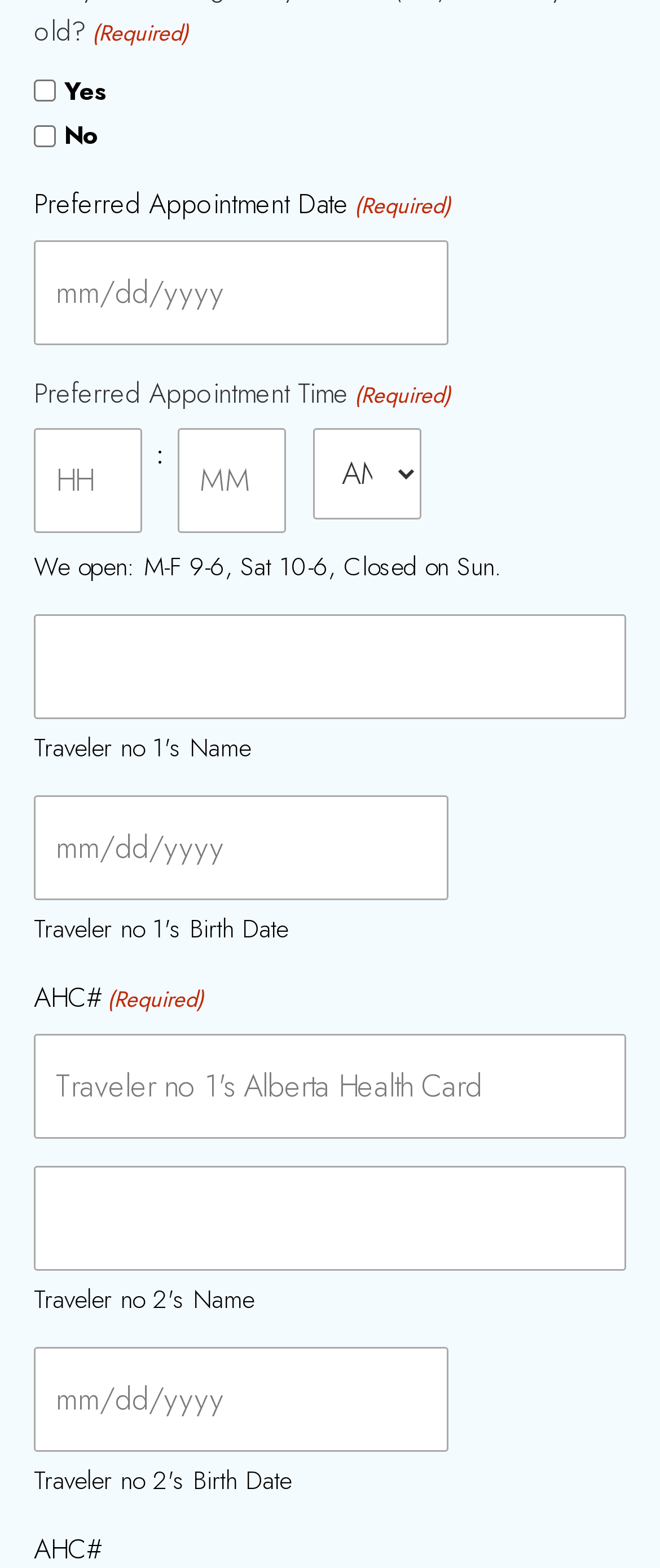Please identify the bounding box coordinates of the area I need to click to accomplish the following instruction: "Select 'Yes'".

[0.051, 0.051, 0.085, 0.065]